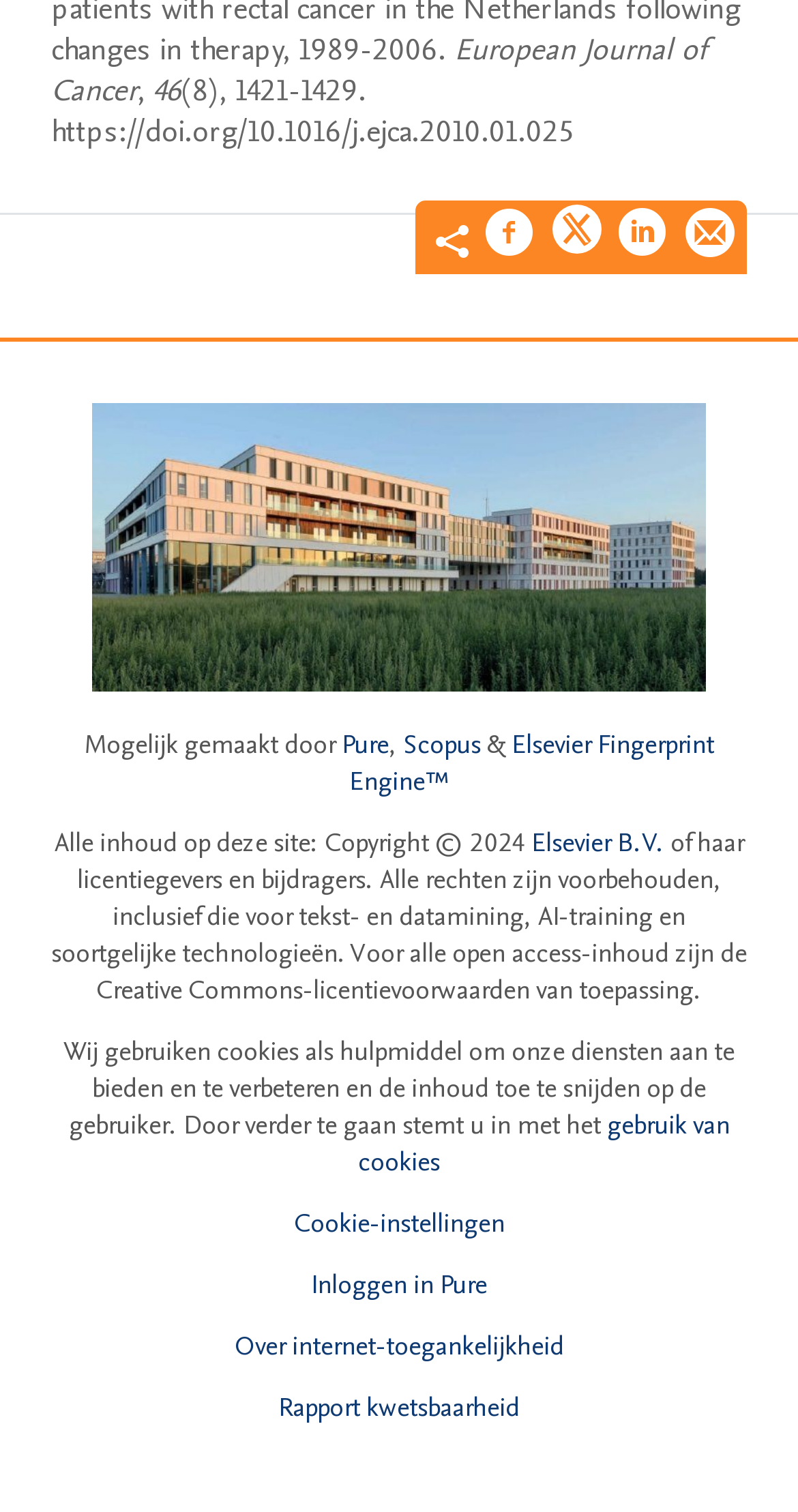Please specify the bounding box coordinates of the clickable section necessary to execute the following command: "Share on Facebook".

[0.608, 0.136, 0.672, 0.178]